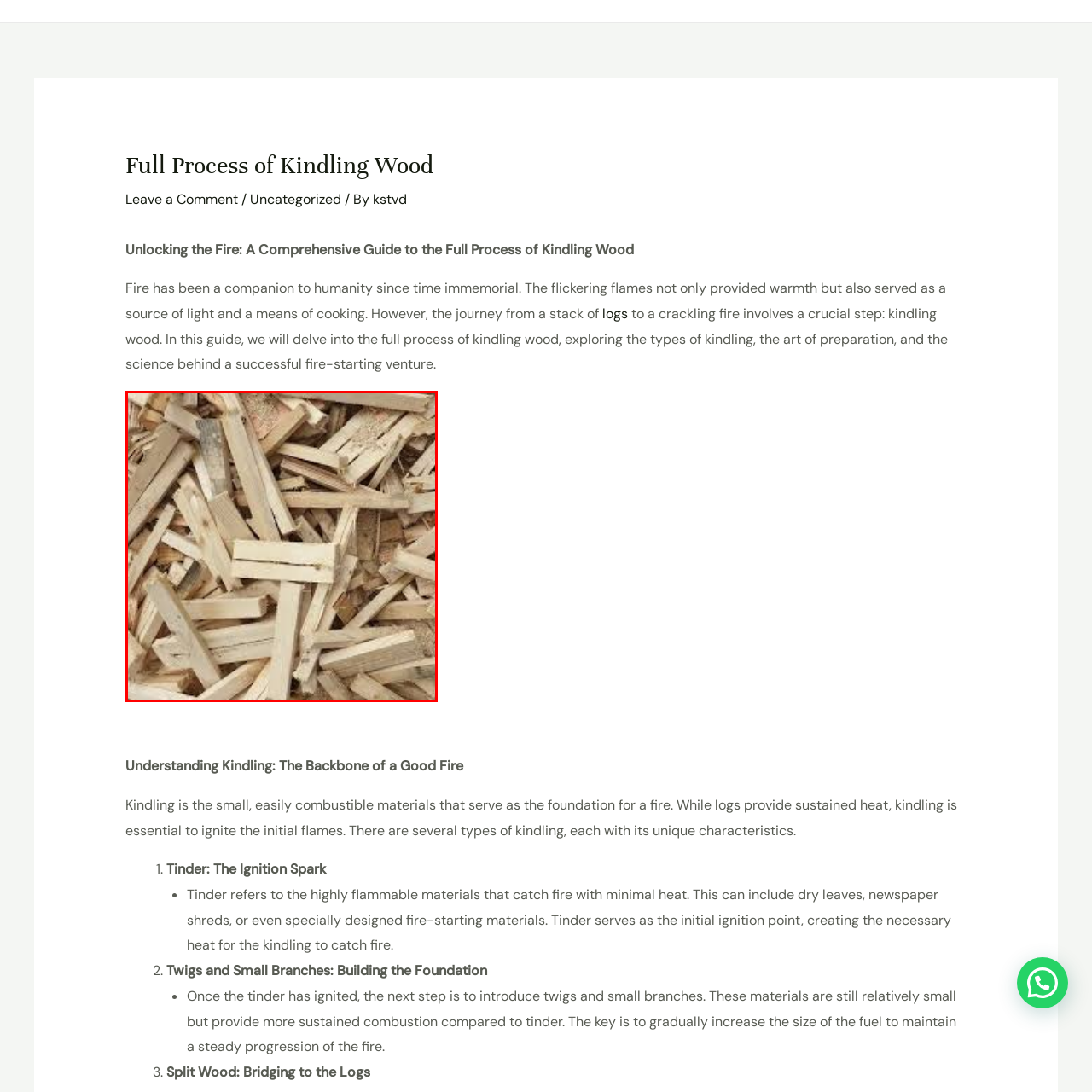Generate a detailed caption for the image within the red outlined area.

The image showcases a close-up view of a pile of kindling wood, characterized by an assortment of small, thin pieces of light-colored wood. This type of wood is essential in the process of starting a fire, as it provides the necessary ignition to transition from flammable materials like tinder to larger logs. The arrangement of the kindling suggests a natural, rustic environment, ideal for outdoor activities such as camping or fireplace preparation. This visual representation aligns with the article's focus on the comprehensive process of kindling wood, emphasizing the significance of kindling as the backbone of a strong and lasting fire.